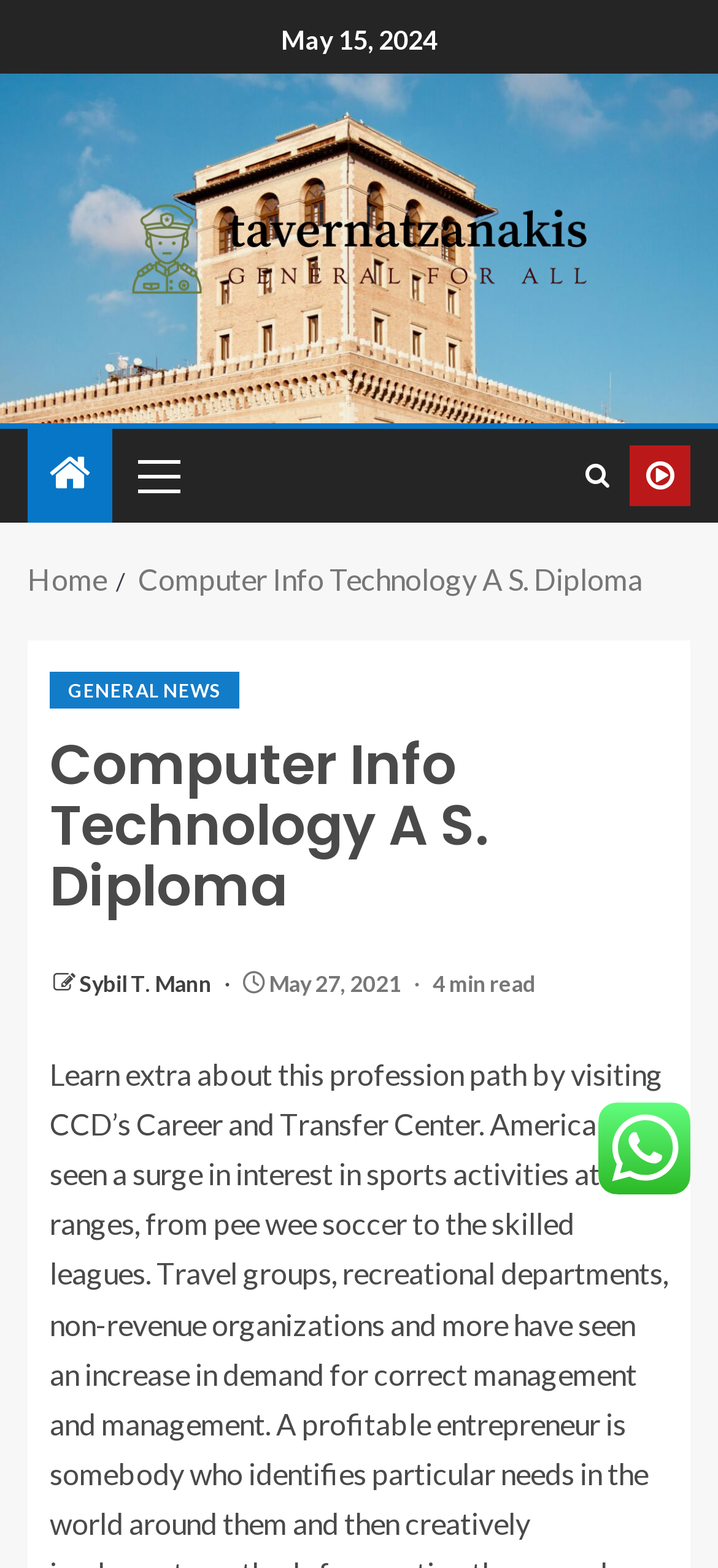By analyzing the image, answer the following question with a detailed response: How long does it take to read the article?

I found the text '4 min read' in the article section, which indicates the time it takes to read the article.